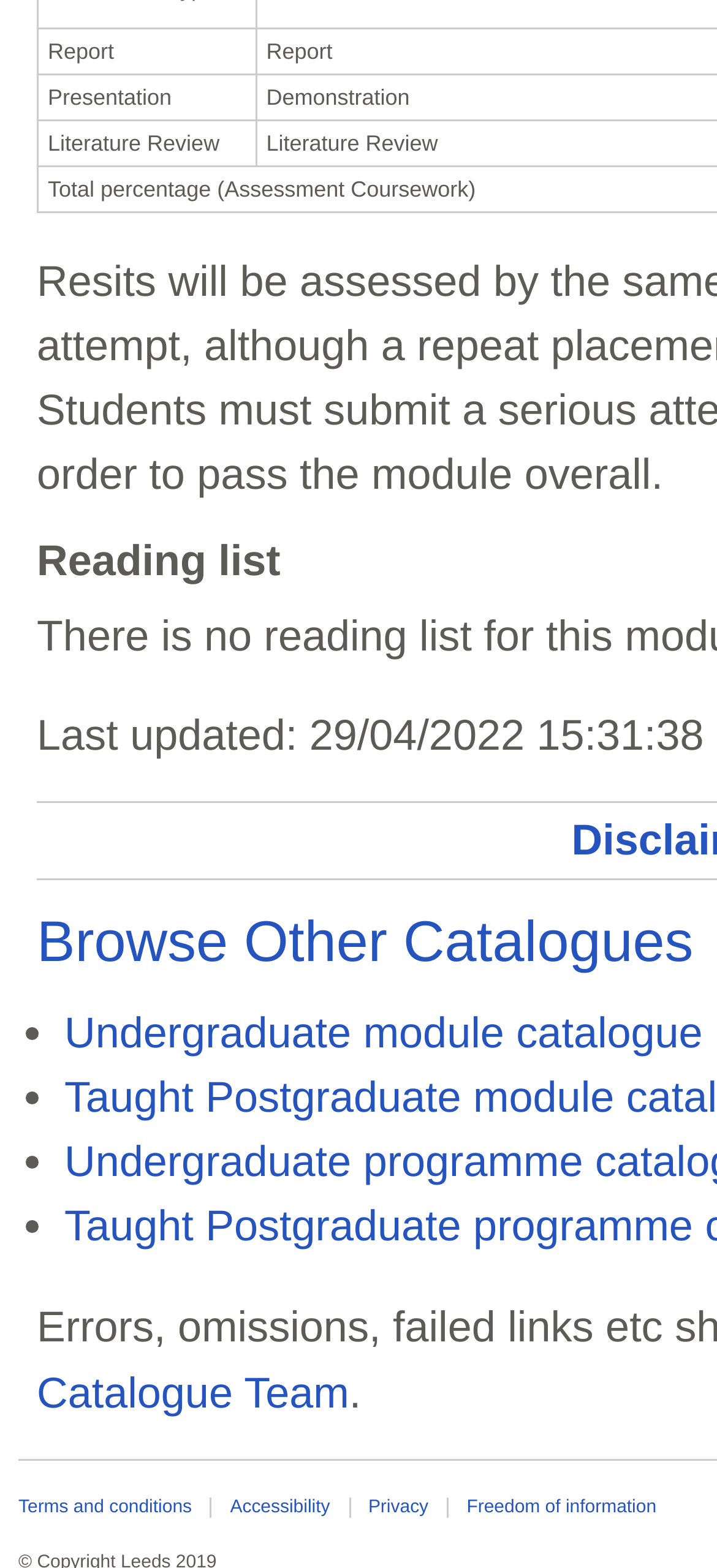Can you look at the image and give a comprehensive answer to the question:
How many footer links are there?

I counted the number of footer links by looking at the link elements at the bottom of the page. There are four footer links: 'Terms and conditions', 'Accessibility', 'Privacy', and 'Freedom of information'.